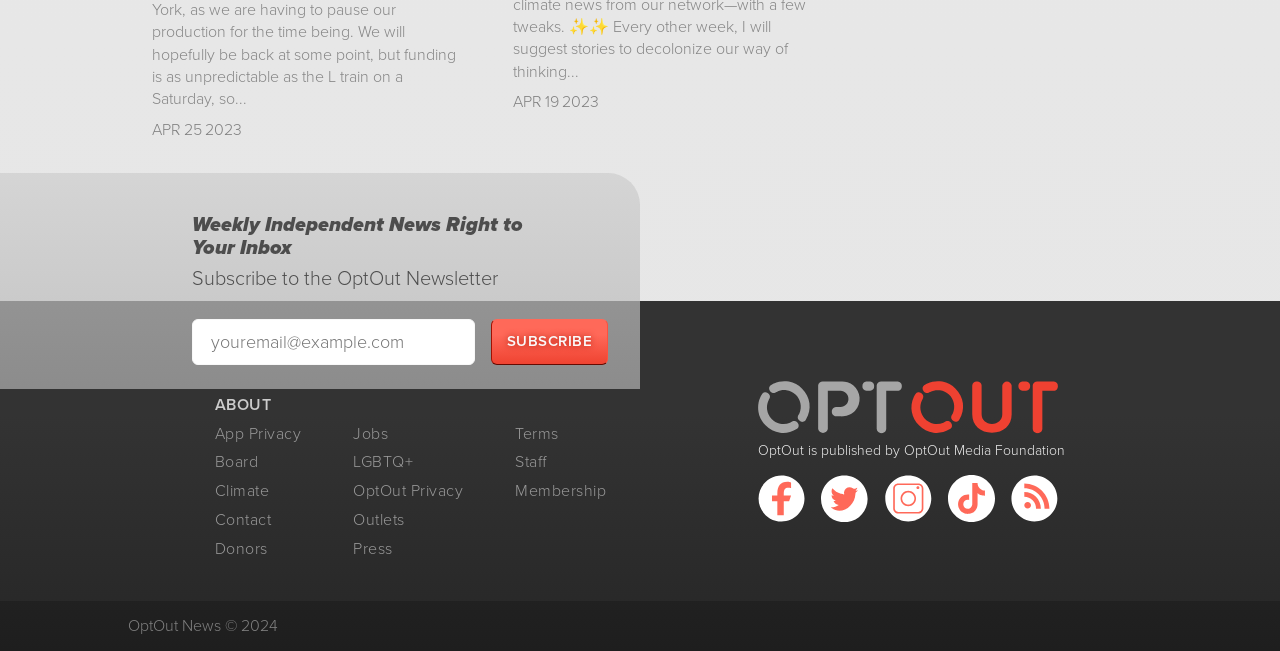Answer this question in one word or a short phrase: What is the name of the organization that publishes OptOut?

OptOut Media Foundation